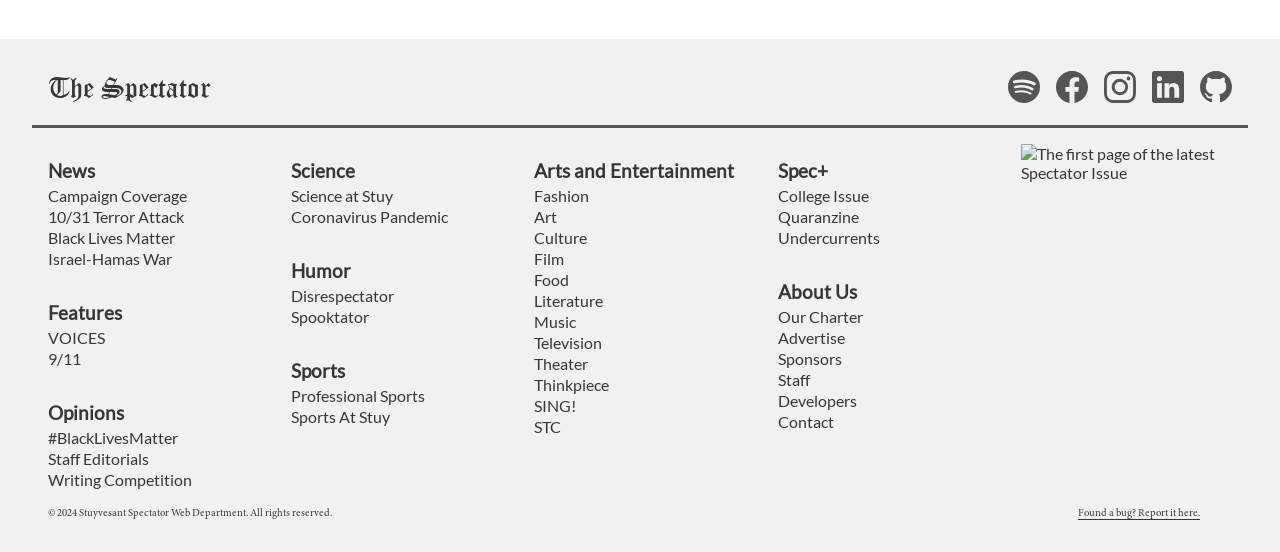Examine the image and give a thorough answer to the following question:
What is the category of the section '10/31 Terror Attack'?

The section '10/31 Terror Attack' is categorized under 'News' because it is listed under the 'News' heading, which is a category of articles on the webpage.